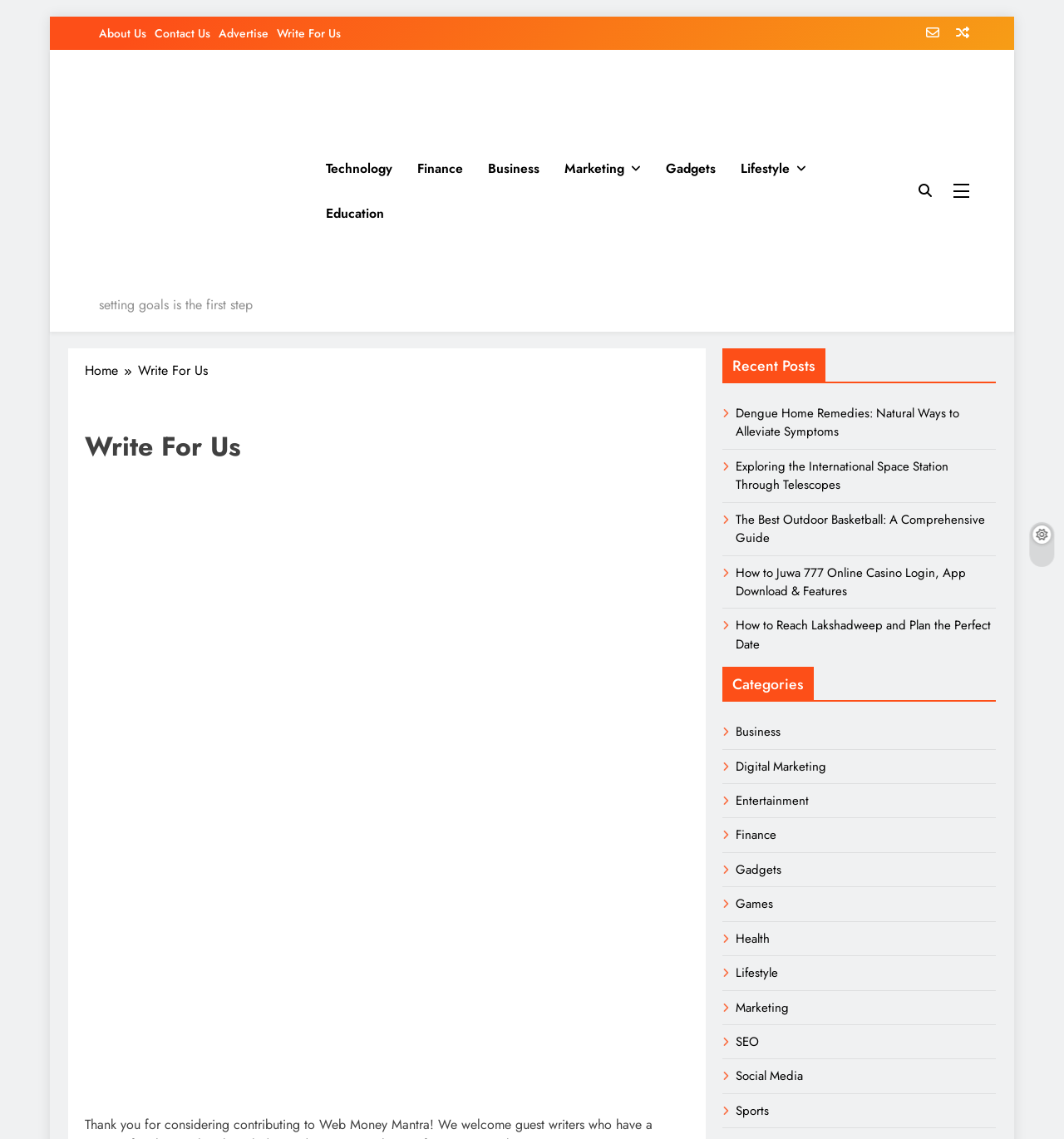Pinpoint the bounding box coordinates for the area that should be clicked to perform the following instruction: "Explore the 'Business' category".

[0.692, 0.495, 0.734, 0.511]